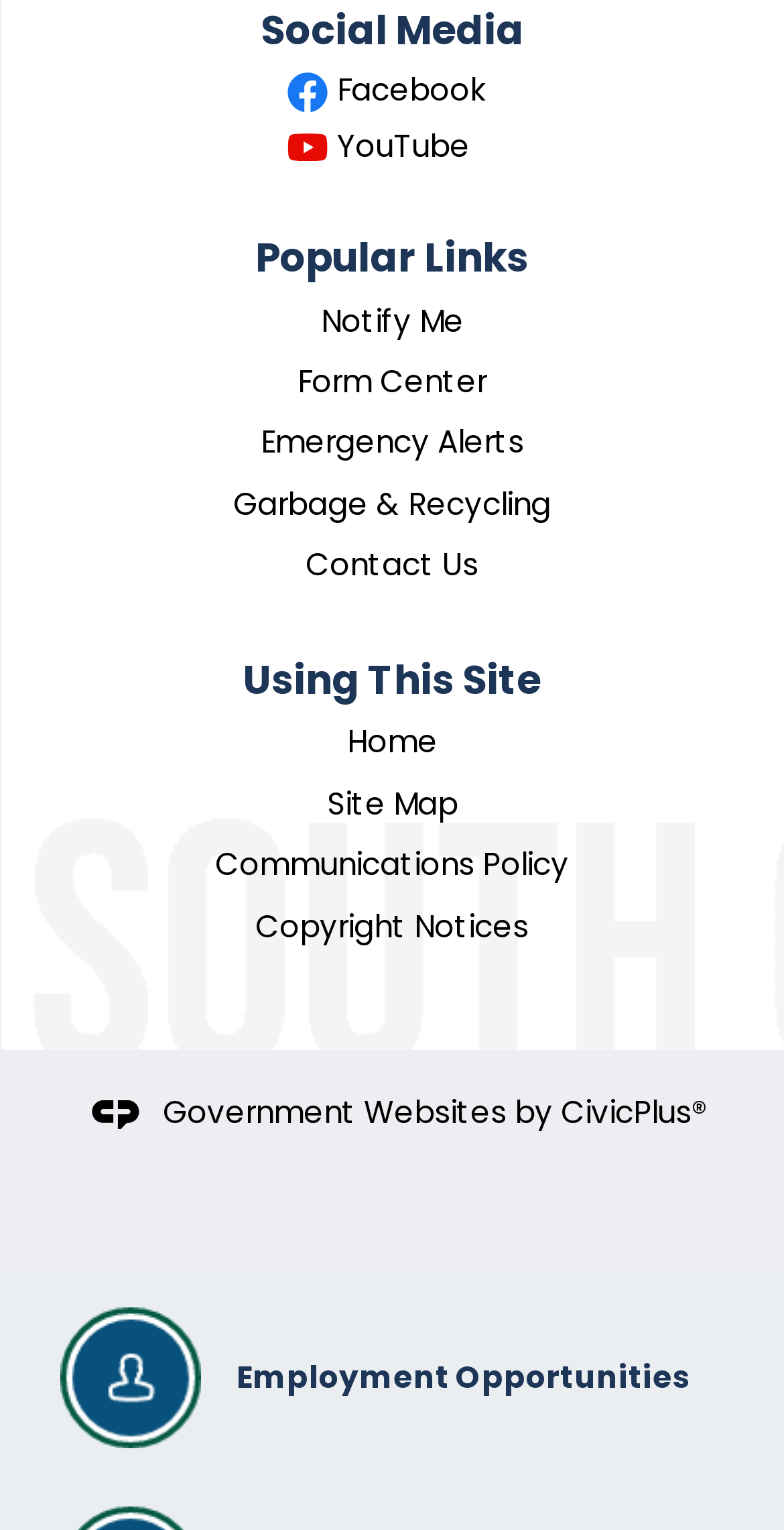Please locate the bounding box coordinates of the element that needs to be clicked to achieve the following instruction: "Explore Popular Links". The coordinates should be four float numbers between 0 and 1, i.e., [left, top, right, bottom].

[0.326, 0.15, 0.674, 0.187]